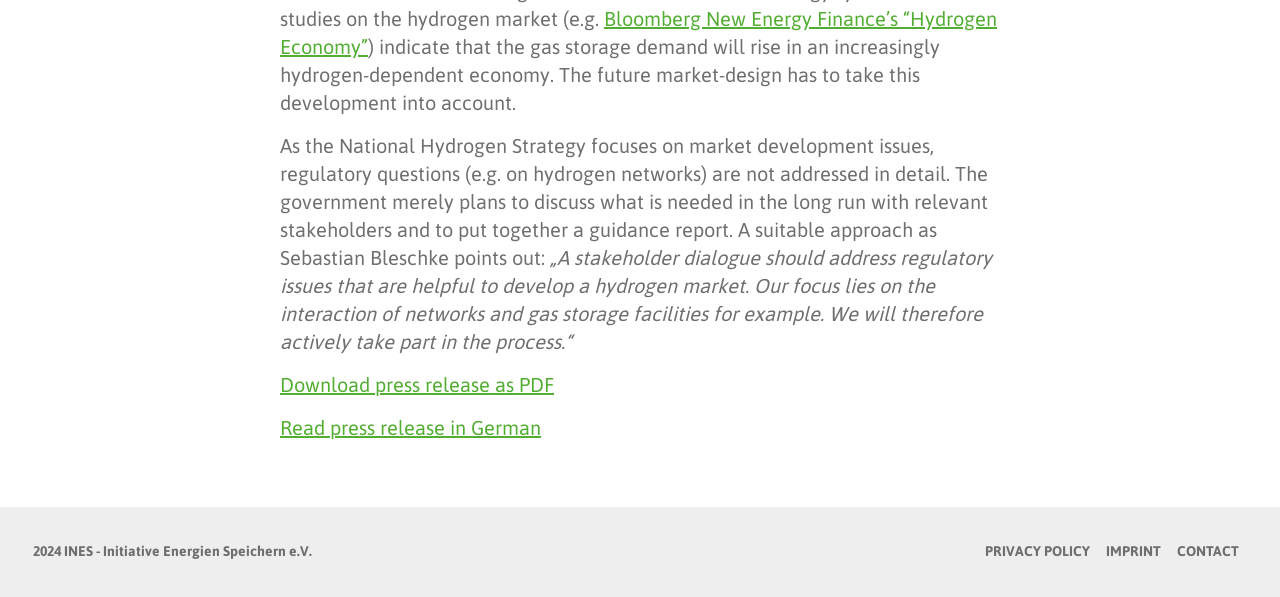What is the language of the alternative press release?
Look at the screenshot and provide an in-depth answer.

The link 'Read press release in German' suggests that there is an alternative version of the press release available in German.